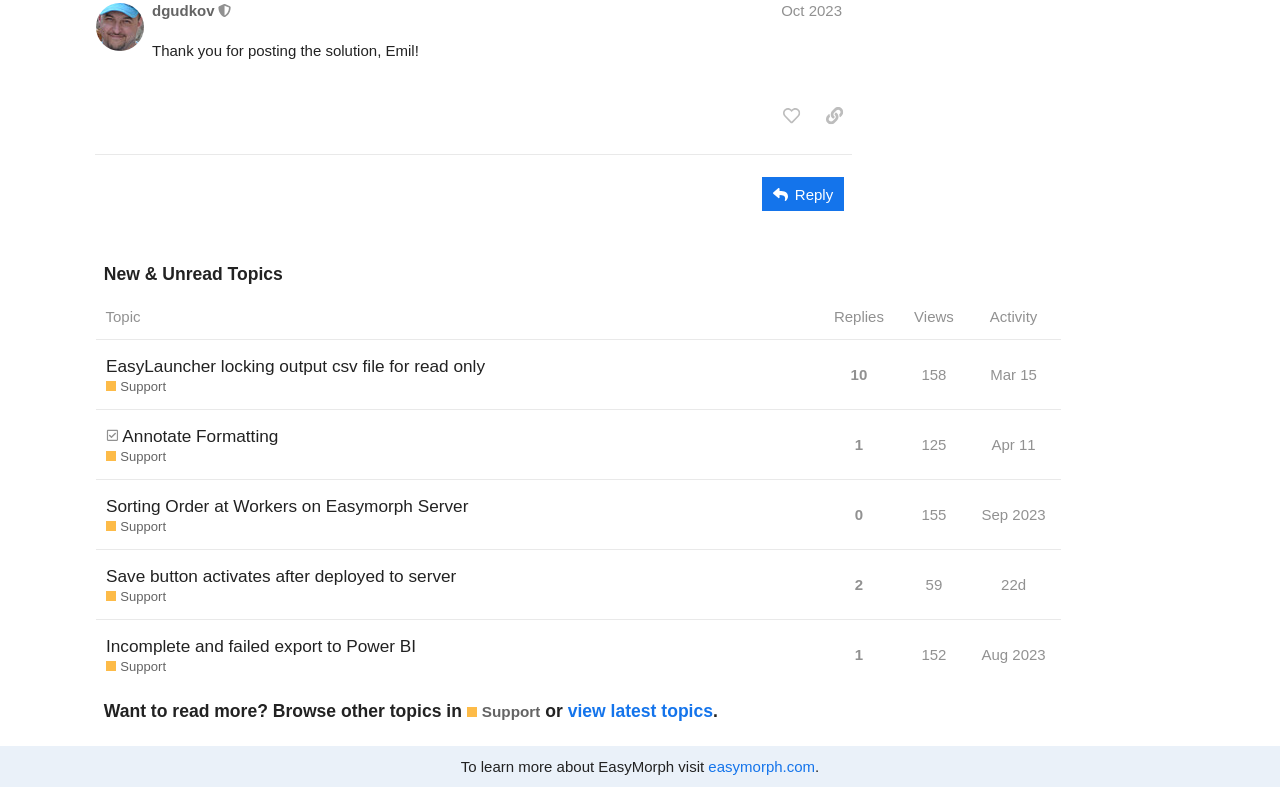Using the information from the screenshot, answer the following question thoroughly:
What is the purpose of the 'Reply' button?

Based on the webpage, I can see that the 'Reply' button is located below a topic, suggesting that its purpose is to allow users to reply to that topic.